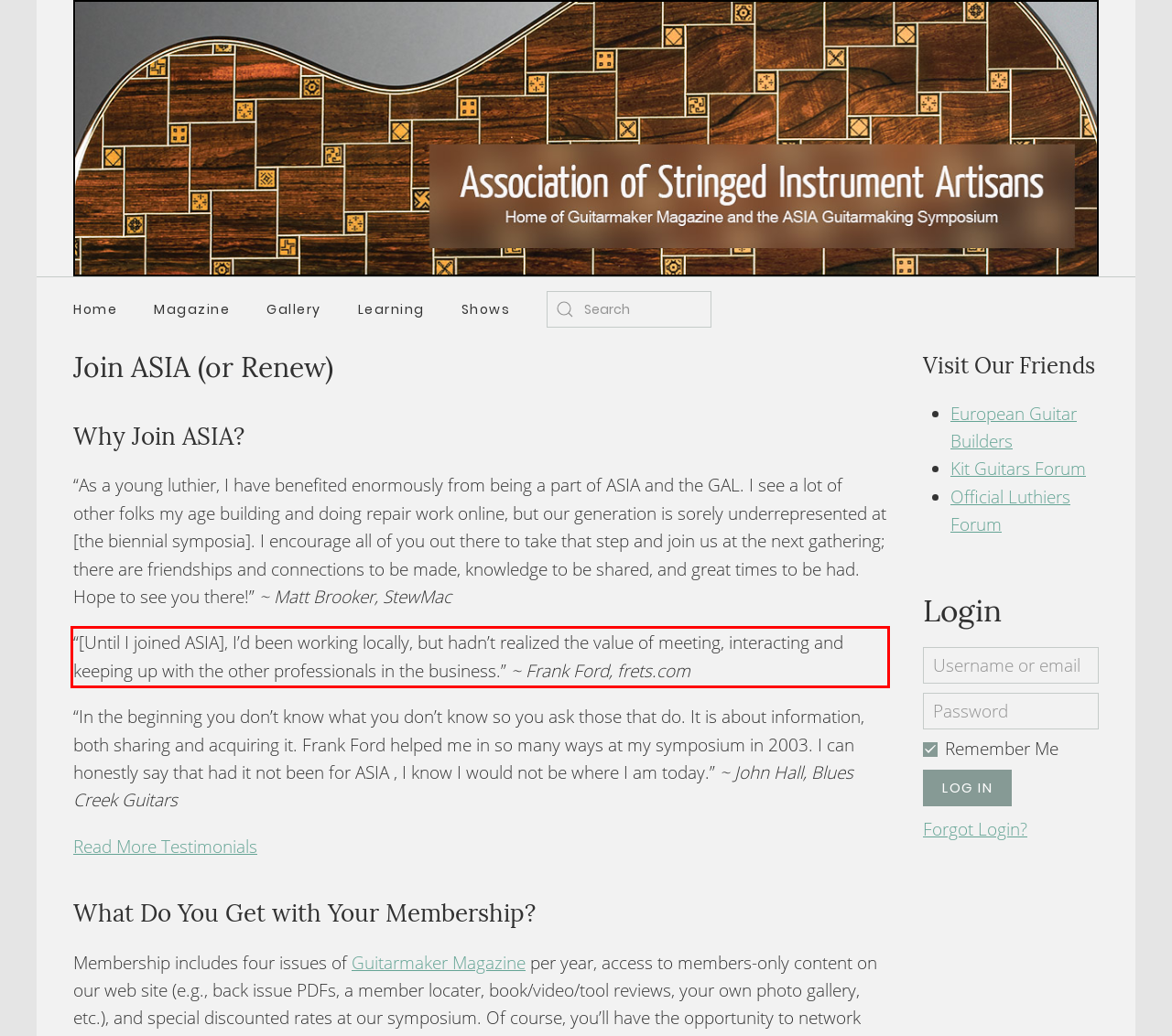You have a screenshot of a webpage with a red bounding box. Identify and extract the text content located inside the red bounding box.

“[Until I joined ASIA], I’d been working locally, but hadn’t realized the value of meeting, interacting and keeping up with the other professionals in the business.” ~ Frank Ford, frets.com